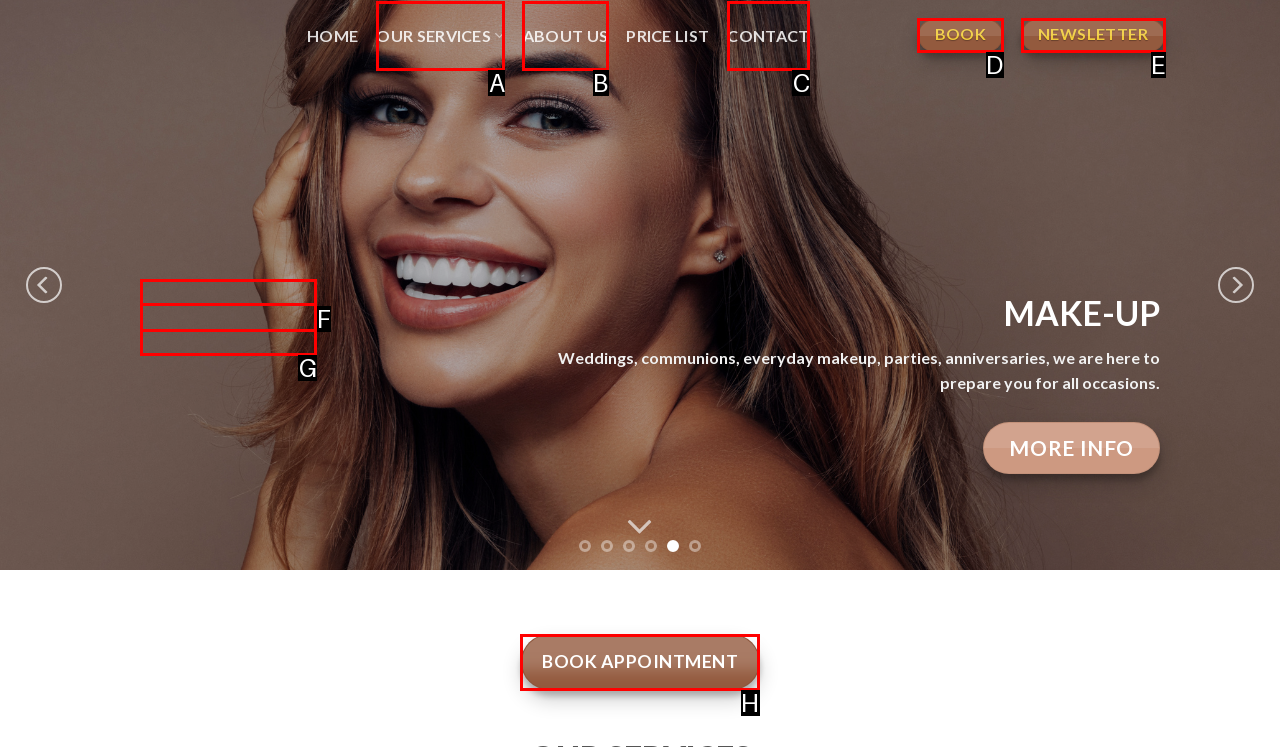Given the description: Contact, identify the matching HTML element. Provide the letter of the correct option.

C